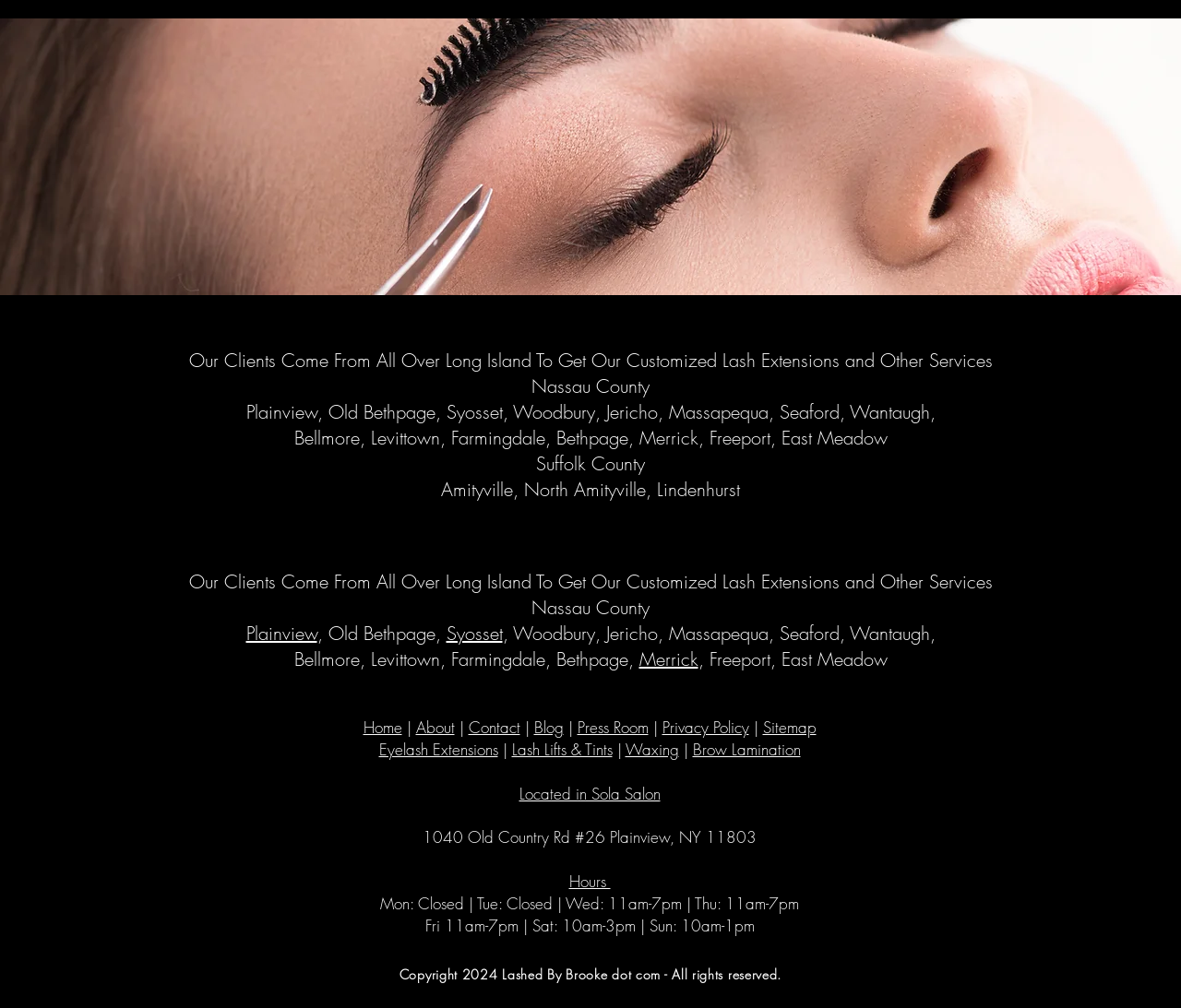Find the bounding box of the UI element described as: "Lash Lifts & Tints". The bounding box coordinates should be given as four float values between 0 and 1, i.e., [left, top, right, bottom].

[0.433, 0.733, 0.518, 0.754]